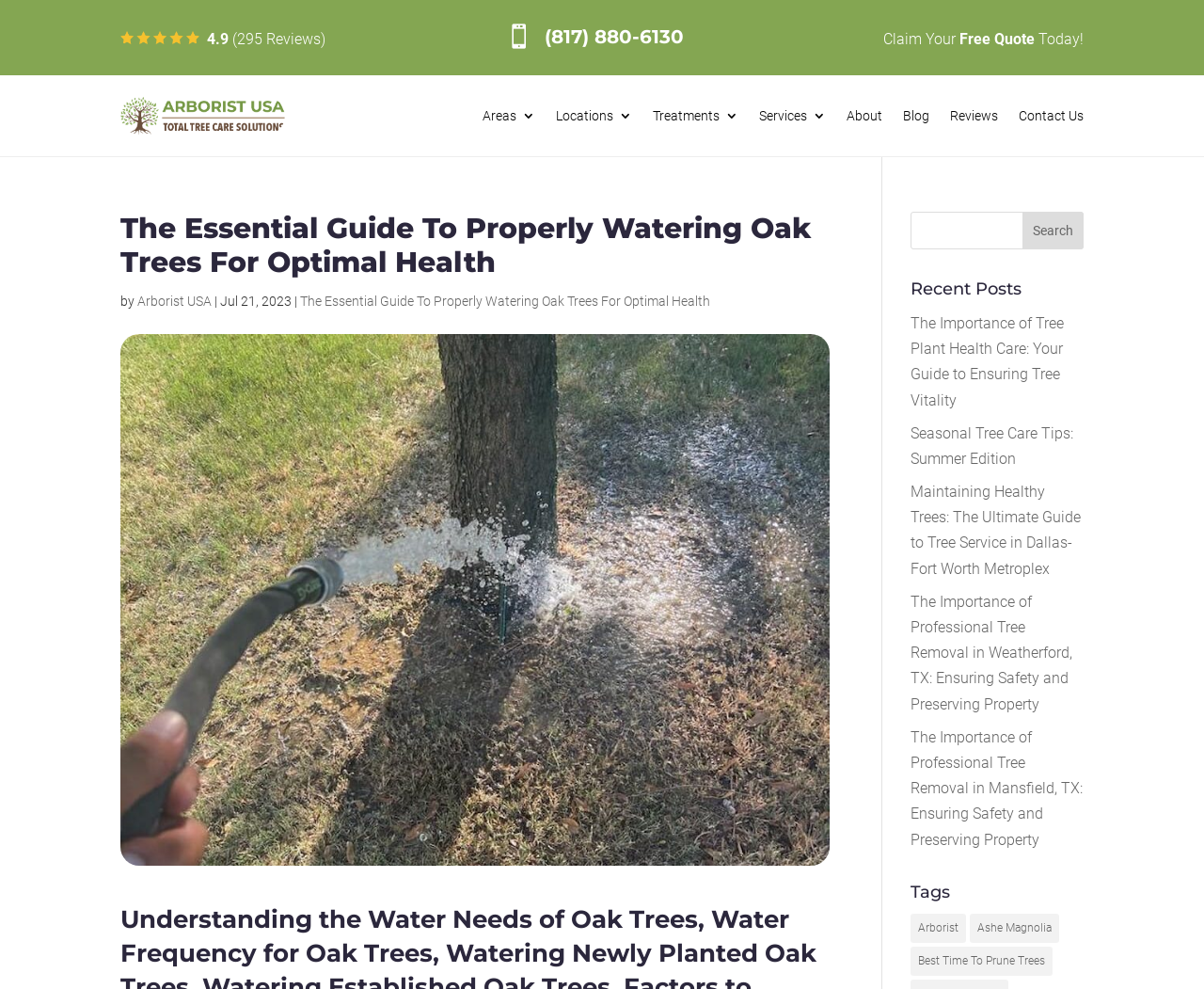What is the purpose of the search bar on this webpage? Based on the image, give a response in one word or a short phrase.

To search the website